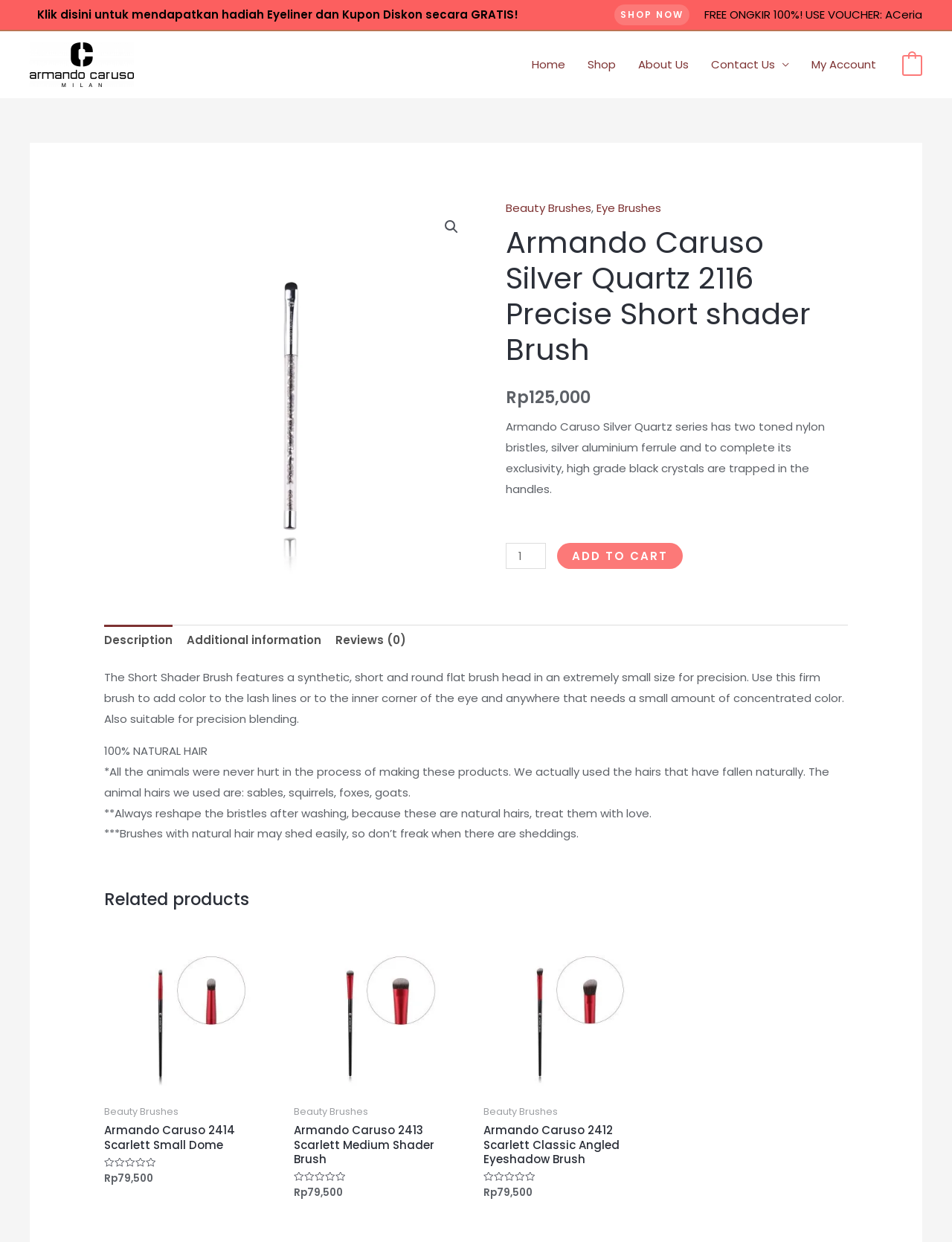Please identify the bounding box coordinates of the region to click in order to complete the given instruction: "Add the product to the shopping cart". The coordinates should be four float numbers between 0 and 1, i.e., [left, top, right, bottom].

[0.586, 0.437, 0.718, 0.458]